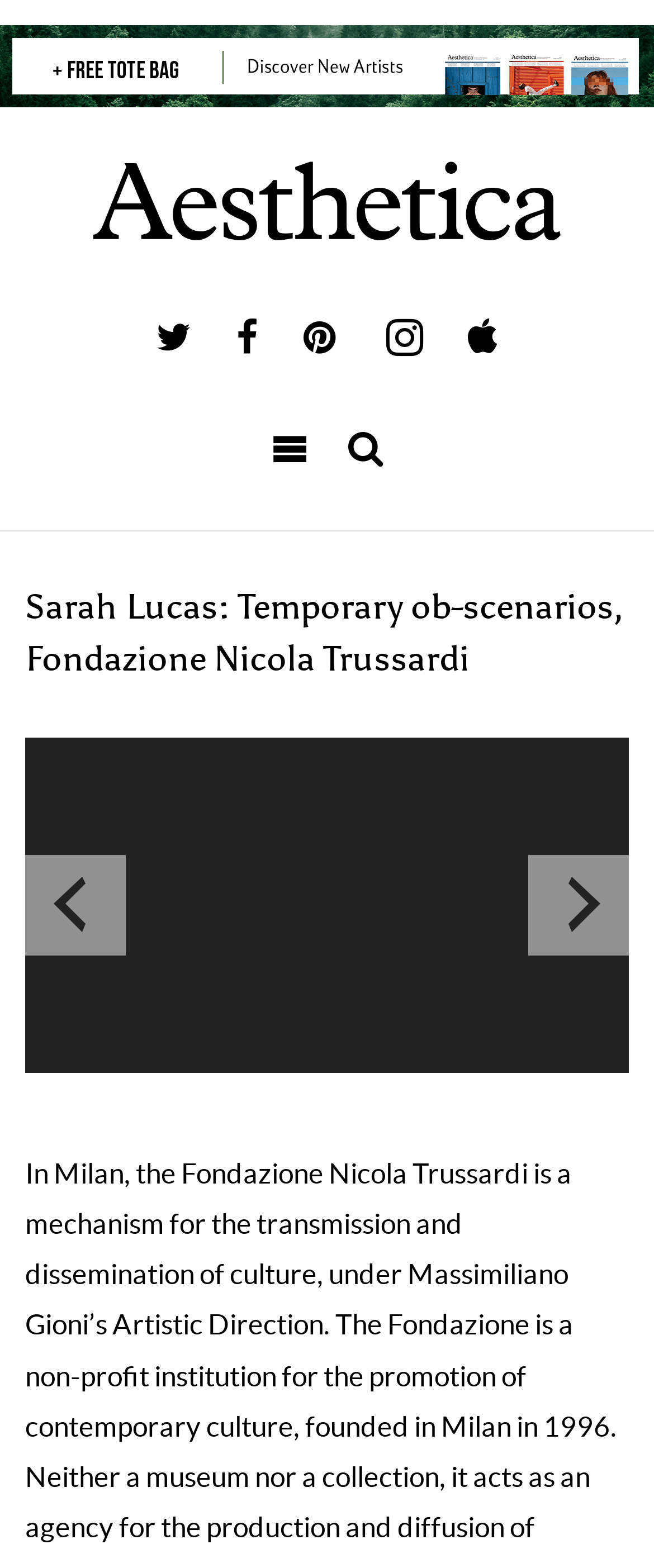Generate a comprehensive description of the contents of the webpage.

The webpage appears to be an article about Sarah Lucas's project at the Fondazione Nicola Trussardi, with a focus on contemporary art. At the top of the page, there is a logo of Aesthetica Magazine, which is an image with the text "Aesthetica" written next to it. Below the logo, there are five social media icons, represented by Unicode characters, aligned horizontally.

The main title of the article, "Sarah Lucas: Temporary ob-scenarios, Fondazione Nicola Trussardi", is prominently displayed in the middle of the page. There are two images on either side of the title, with the one on the left being smaller than the one on the right. The images do not have any descriptive text.

At the very top of the page, there is a link that spans the entire width of the page, and an image that is also full-width but slightly shorter in height. The purpose of these elements is not clear from the accessibility tree.

Overall, the webpage has a simple layout with a focus on the article title and the two images accompanying it.